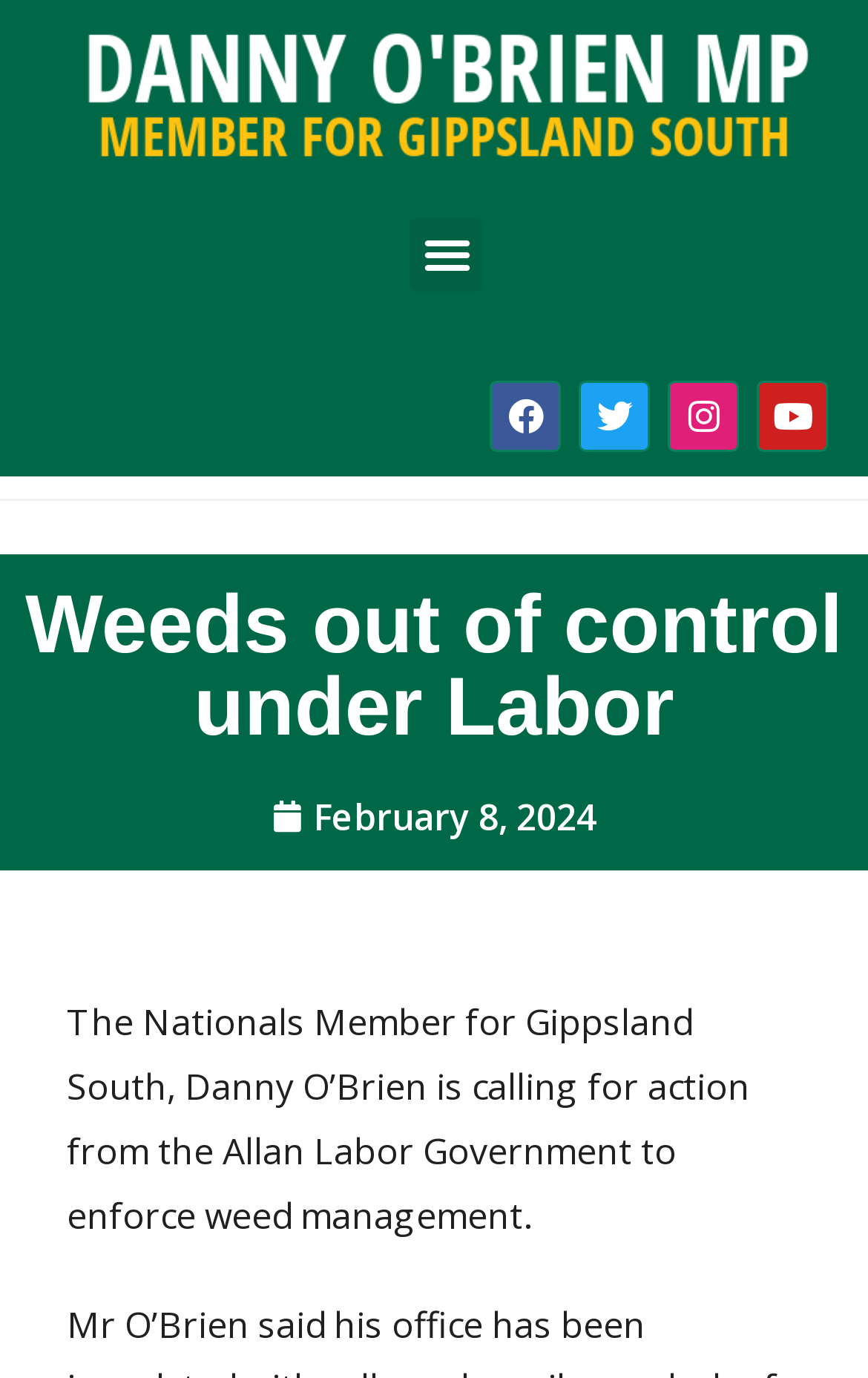What is the topic of the article?
Using the image as a reference, answer the question with a short word or phrase.

Weed management